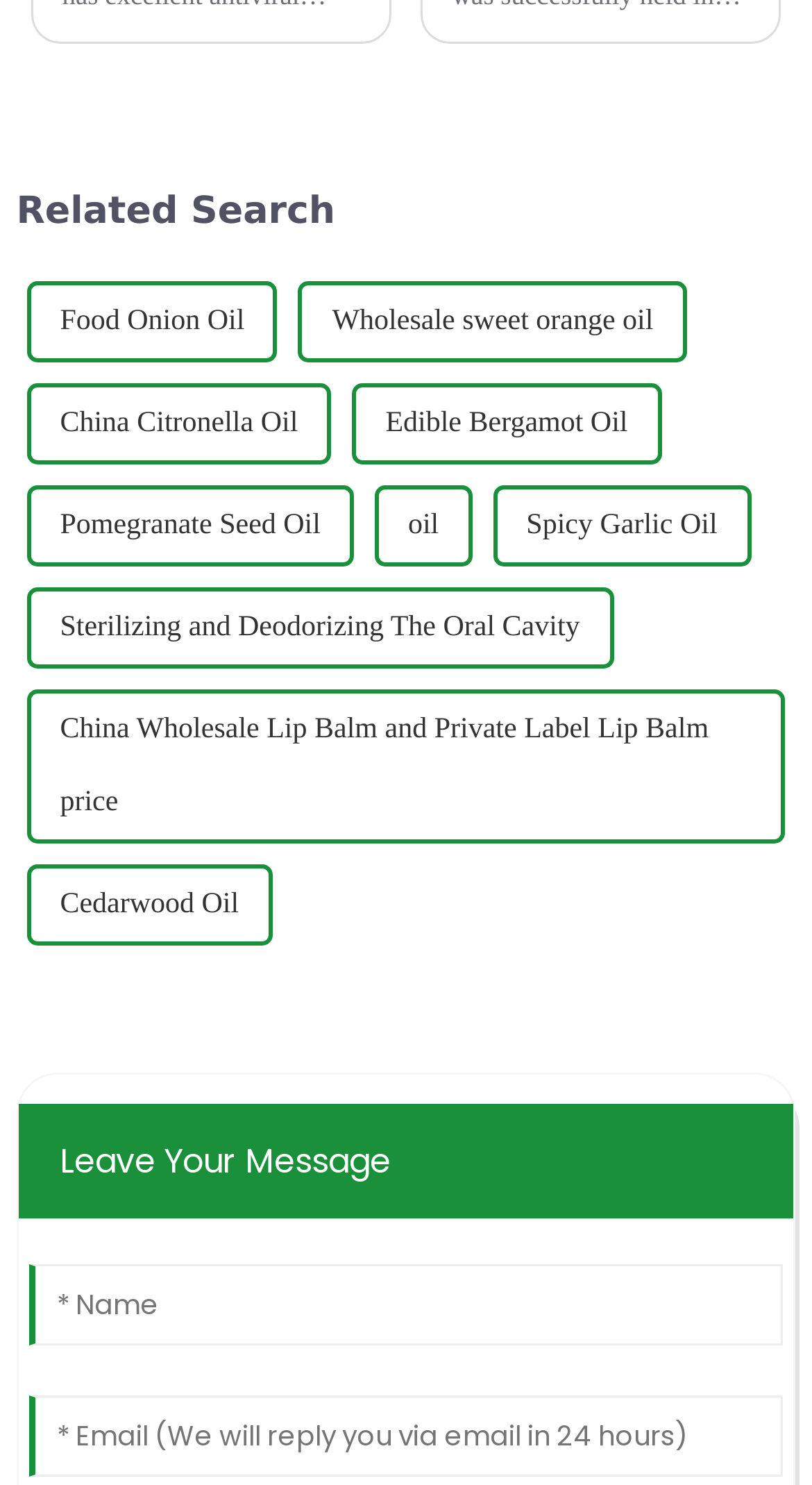Provide the bounding box coordinates, formatted as (top-left x, top-left y, bottom-right x, bottom-right y), with all values being floating point numbers between 0 and 1. Identify the bounding box of the UI element that matches the description: Cedarwood Oil

[0.033, 0.582, 0.335, 0.636]